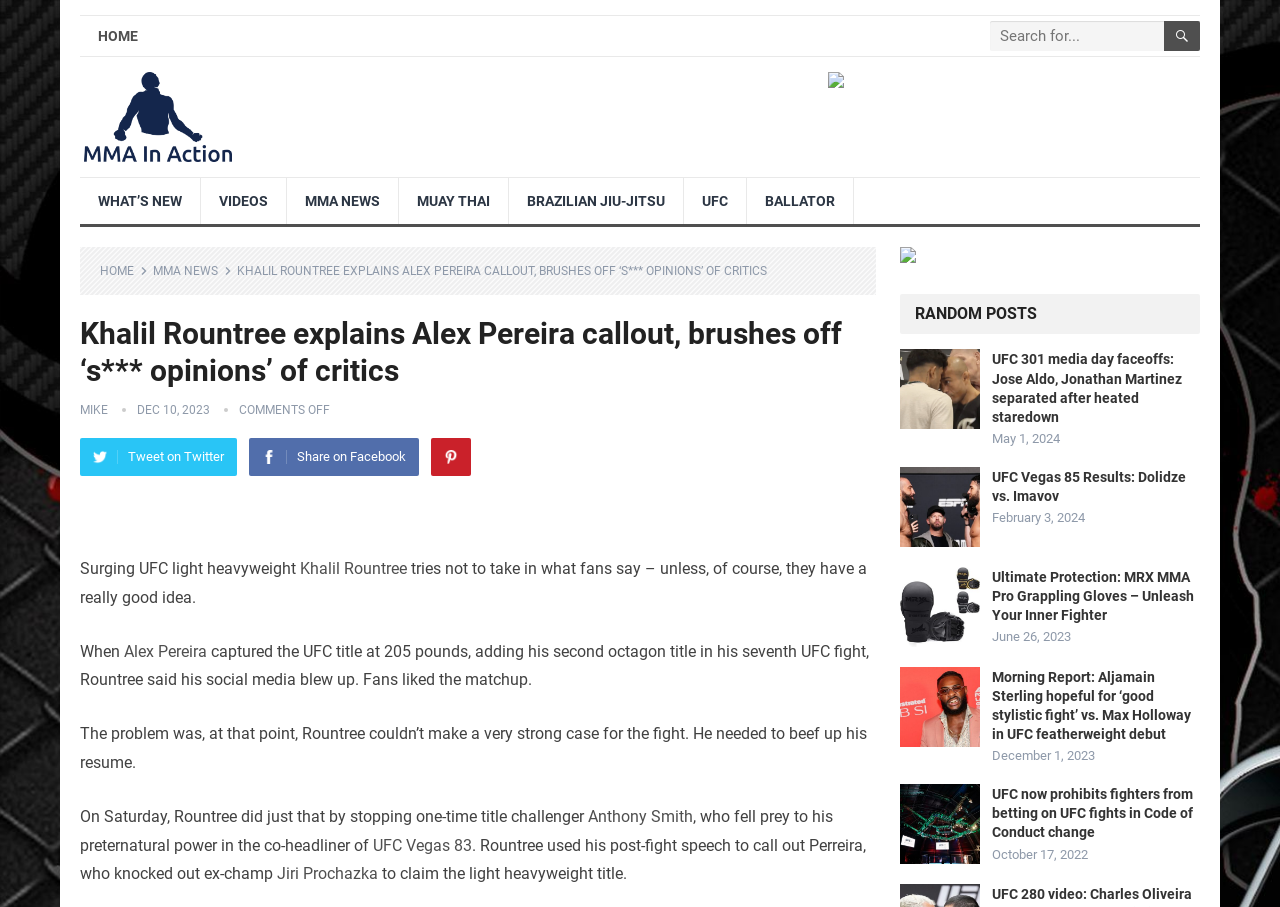Bounding box coordinates are specified in the format (top-left x, top-left y, bottom-right x, bottom-right y). All values are floating point numbers bounded between 0 and 1. Please provide the bounding box coordinate of the region this sentence describes: Contact Us

None